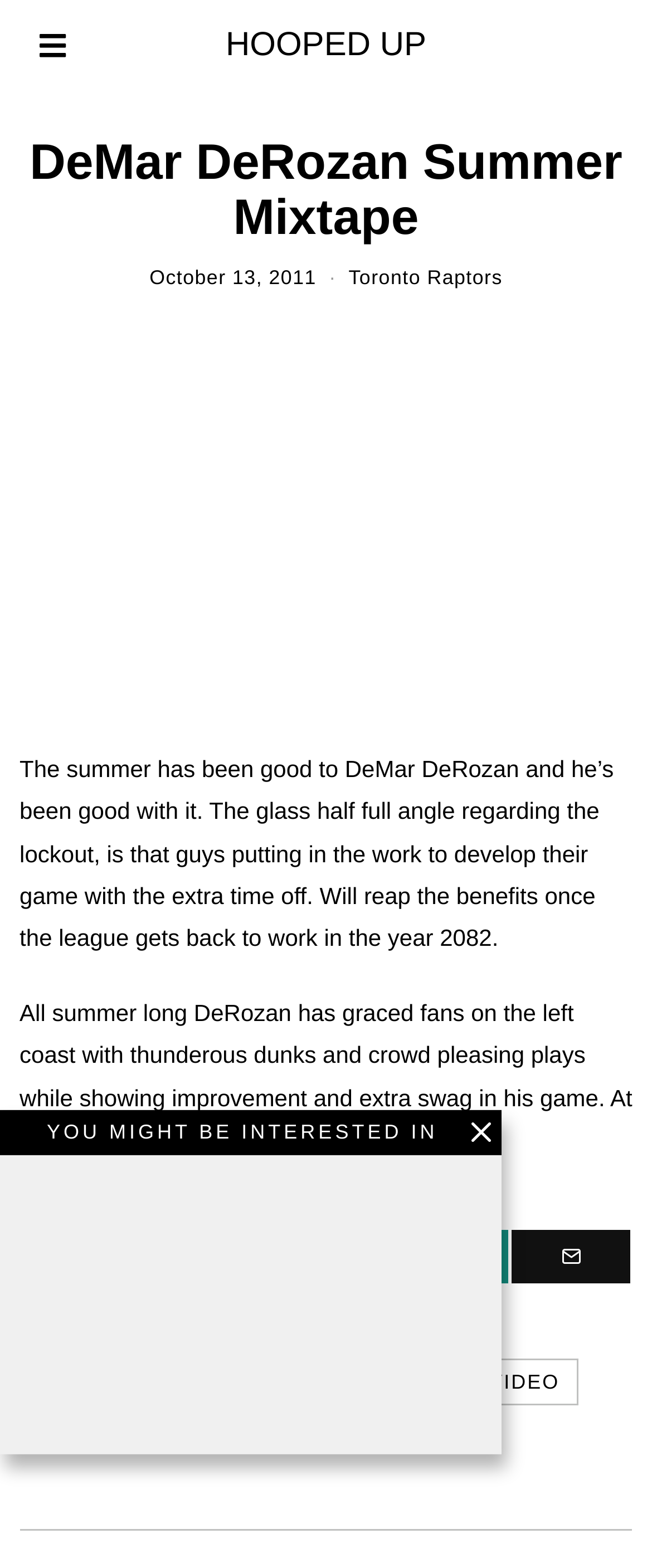Please find the bounding box for the UI element described by: "March 2022".

None